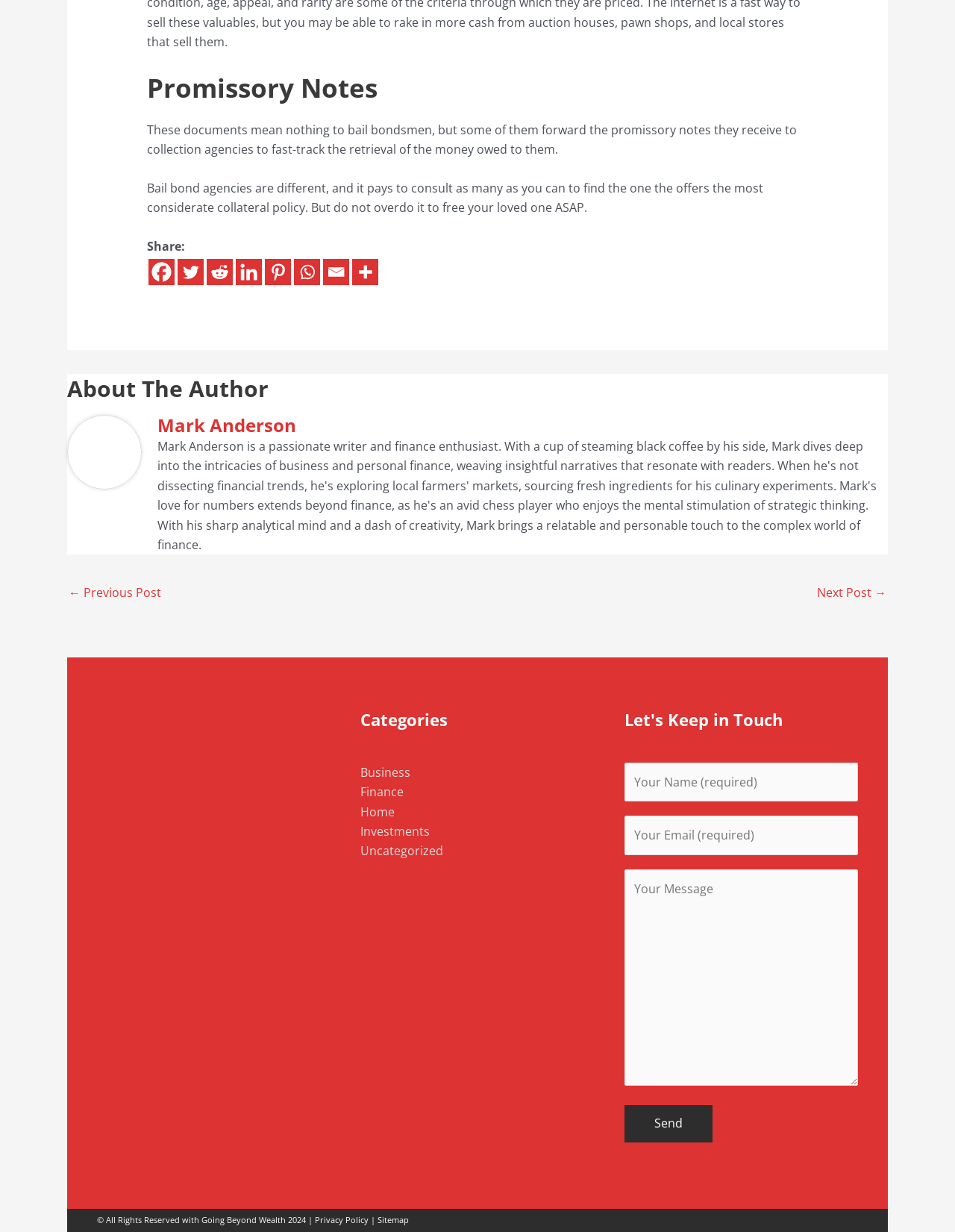Look at the image and give a detailed response to the following question: What is the purpose of the form at the bottom?

The purpose of the form at the bottom is to allow users to contact the author or the website, which is indicated by the form element with the textboxes for 'Your Name', 'Your Email', and 'Your Message', and a 'Send' button.